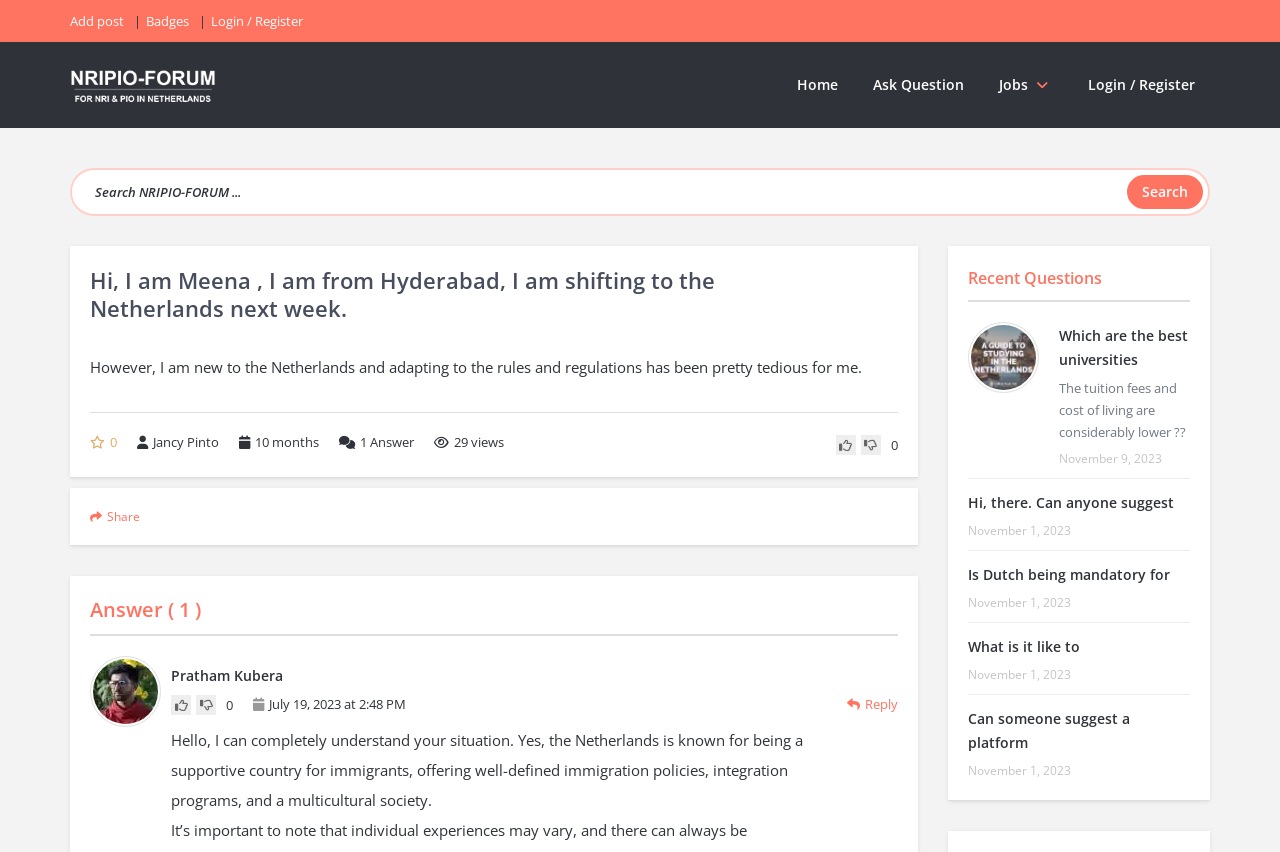Please determine the bounding box coordinates of the element's region to click for the following instruction: "Get a free inspection".

None